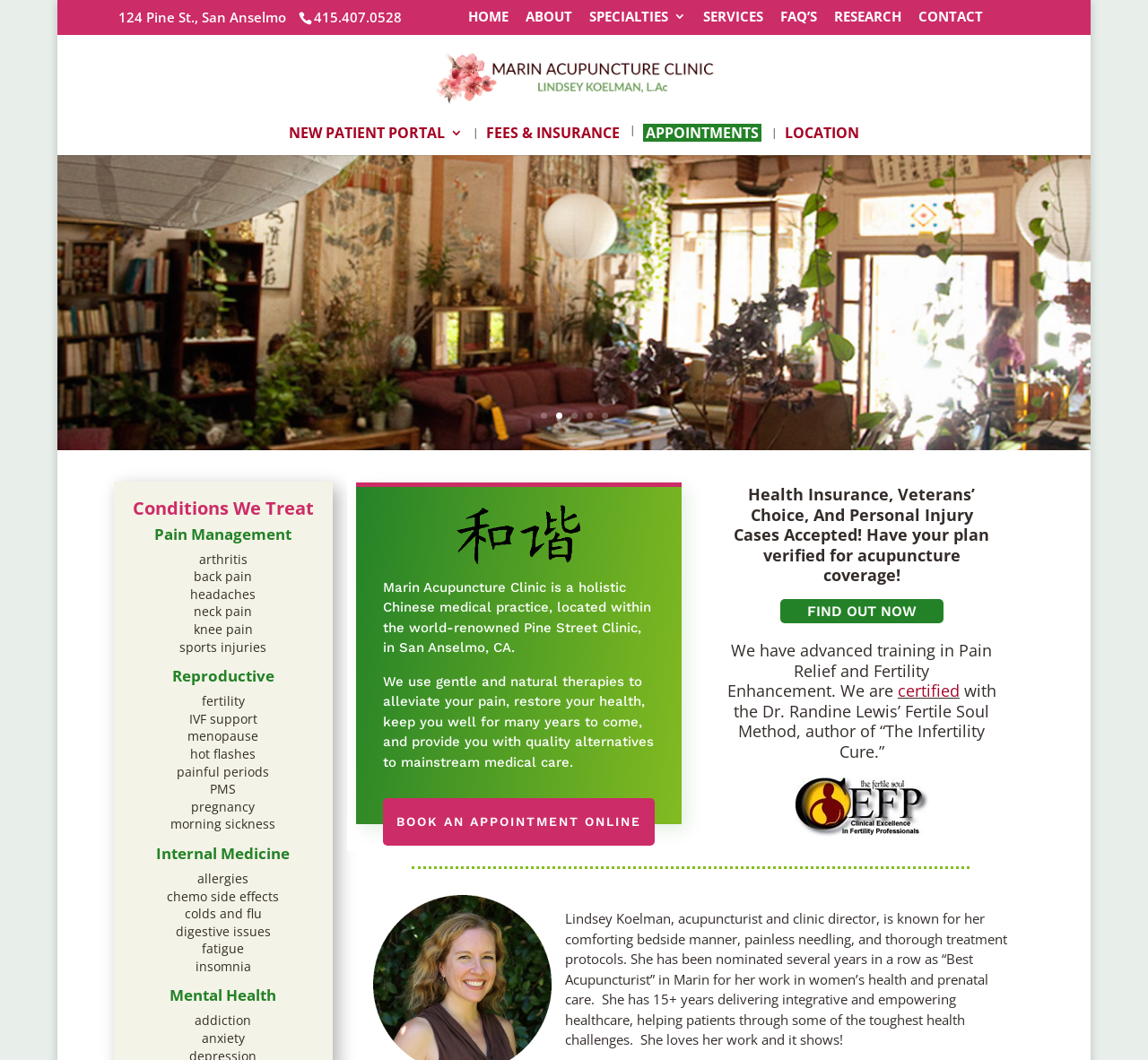Could you highlight the region that needs to be clicked to execute the instruction: "Click the HOME link"?

[0.408, 0.01, 0.443, 0.032]